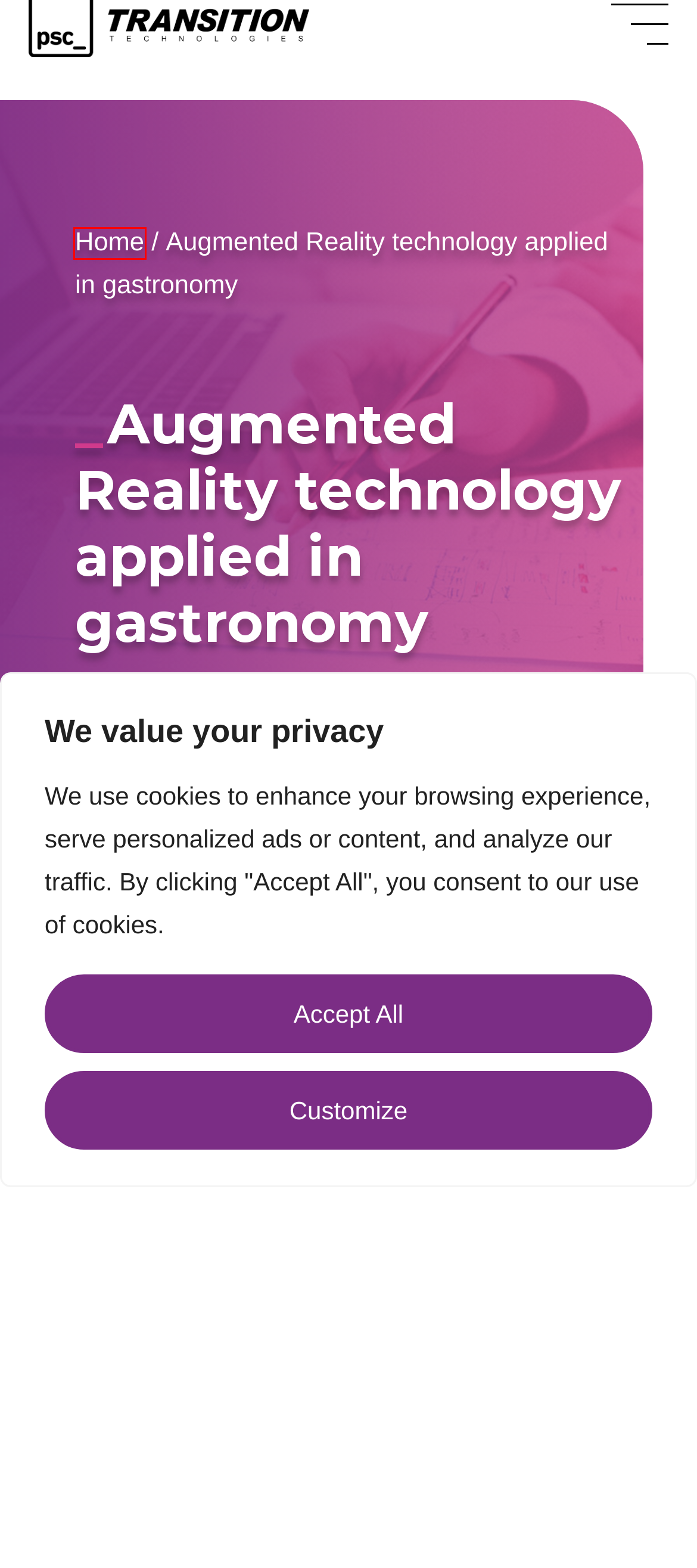You are provided with a screenshot of a webpage that includes a red rectangle bounding box. Please choose the most appropriate webpage description that matches the new webpage after clicking the element within the red bounding box. Here are the candidates:
A. GDPR - Transition Technologies PSC
B. Contact - Form - Transition Technologies PSC
C. Transition Technologies PSC - Global Premium IT Solution Integrator
D. Solutions - Transition Technologies PSC
E. Blog - Transition Technologies PSC
F. Services providing innovation - Transition Technologies PSC
G. Twoja kariera w TT PSC
H. Augmented Reality w branży gastronomicznej - Transition Technologies PSC

C